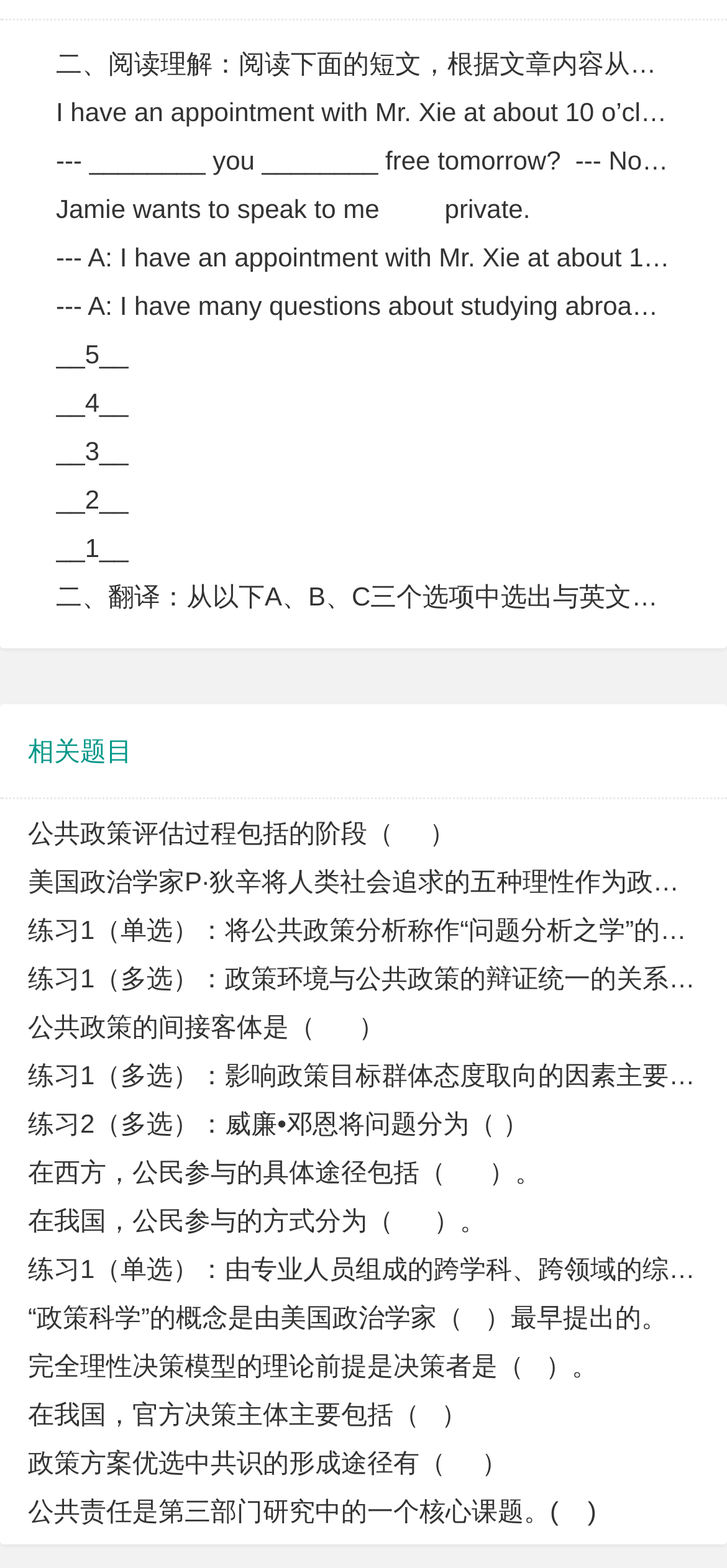How many translation exercises are there on the webpage?
Examine the image and provide an in-depth answer to the question.

There are five translation exercises on the webpage, each with a sentence in English and three options for the correct translation in Chinese.